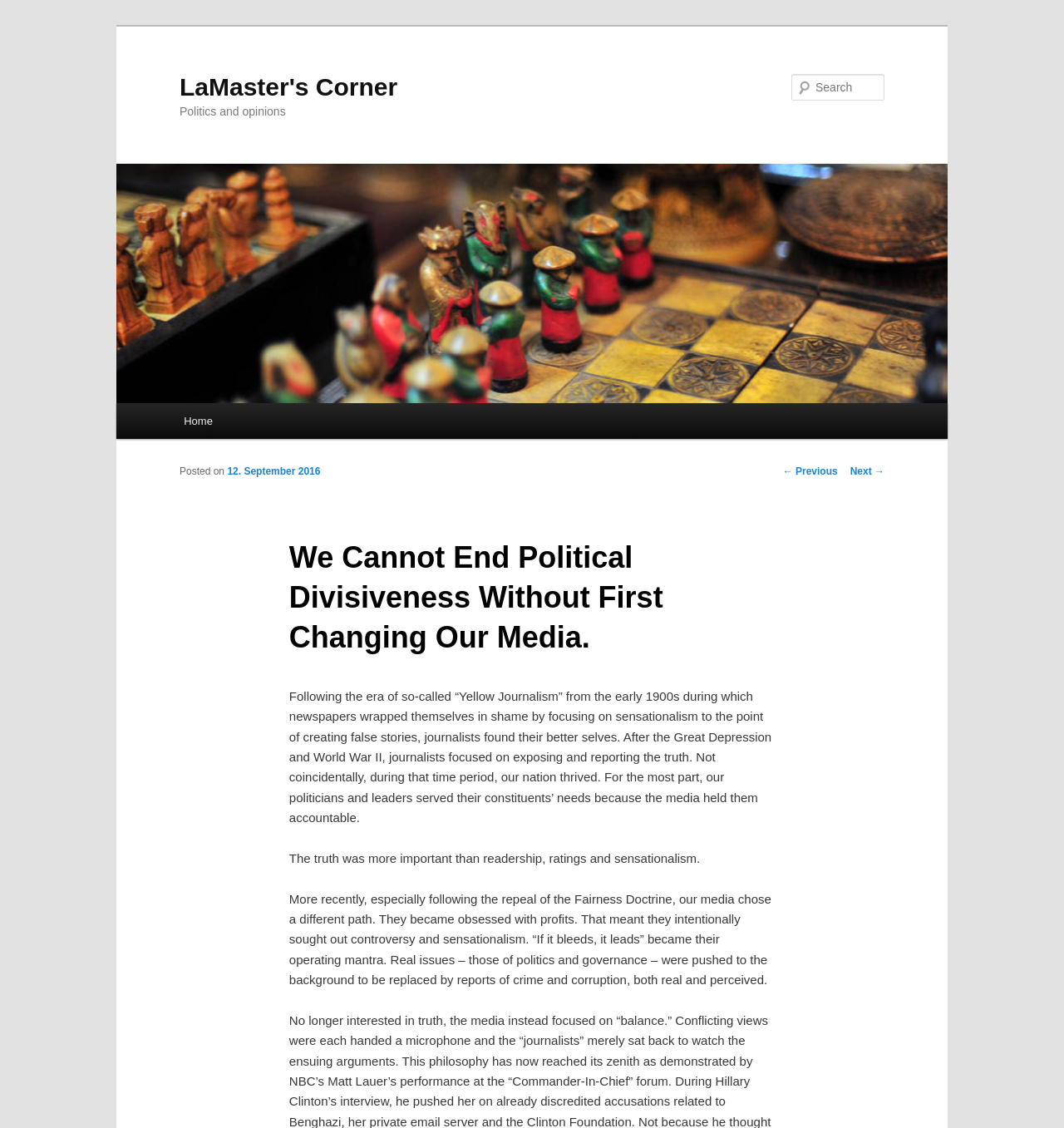Refer to the screenshot and answer the following question in detail:
What is the topic of the main article?

I inferred the topic by reading the static text elements within the article, which discuss the history of journalism and its impact on politics.